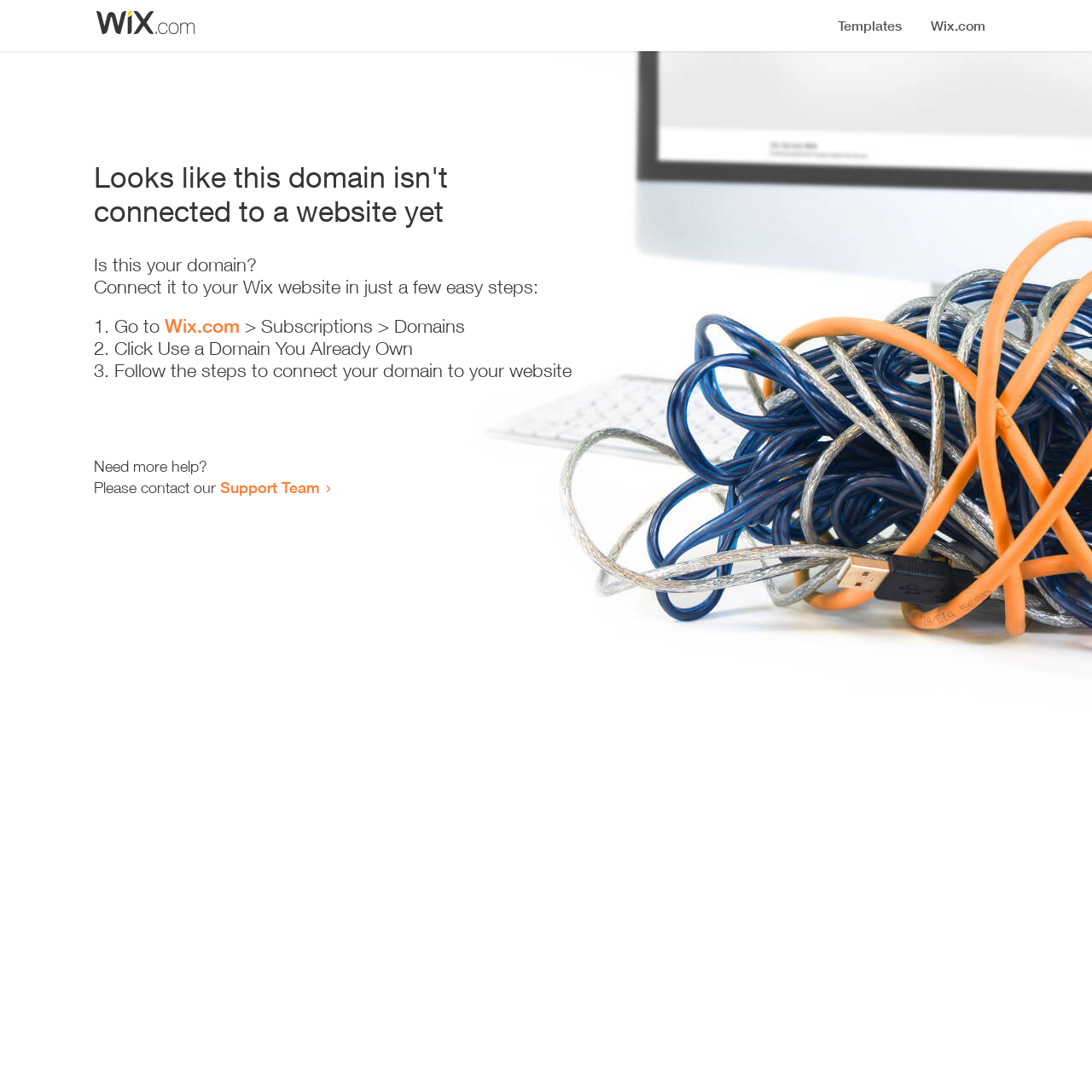Provide a brief response using a word or short phrase to this question:
What is the current status of the domain?

Not connected